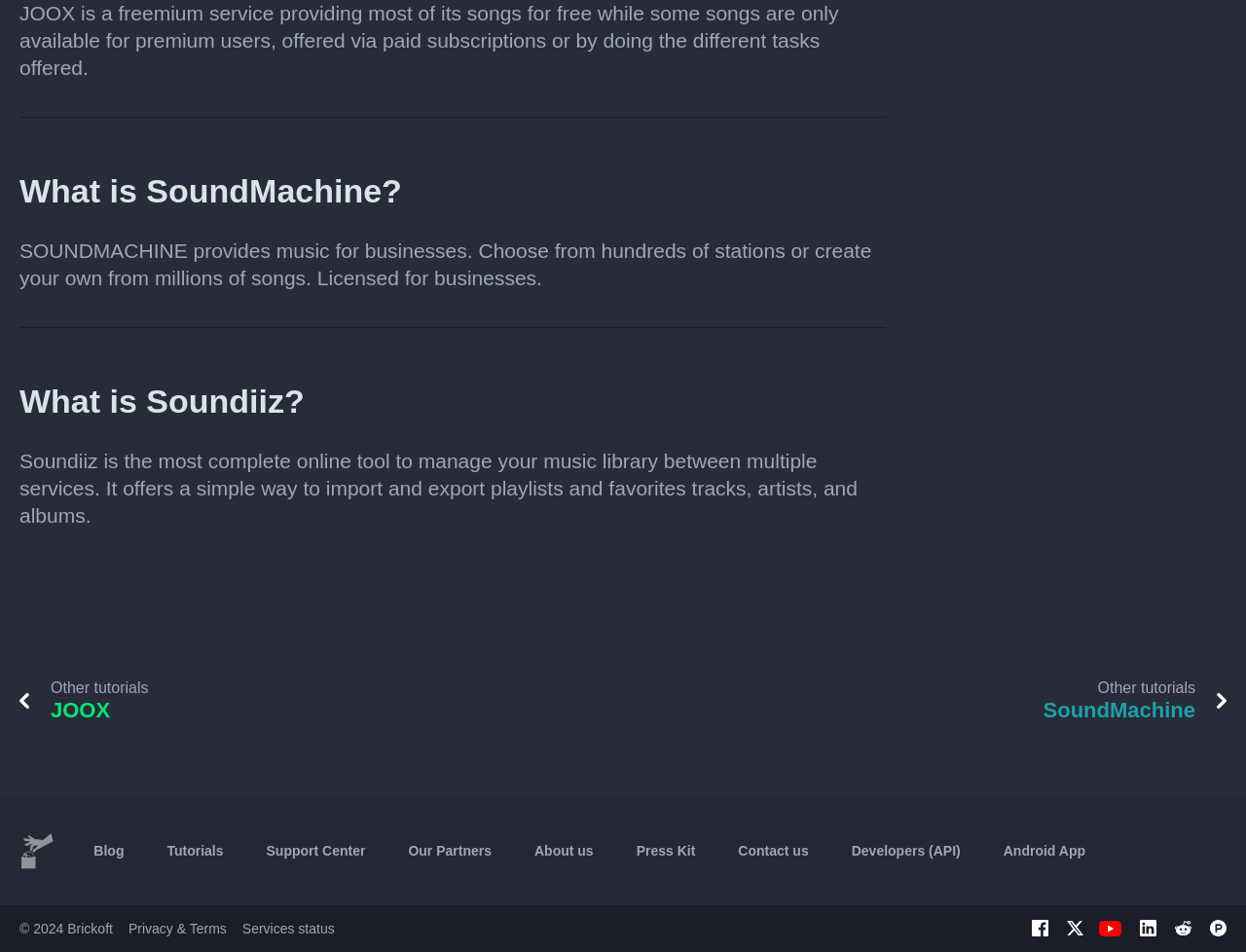Identify and provide the bounding box for the element described by: "Developers (API)".

[0.666, 0.869, 0.788, 0.92]